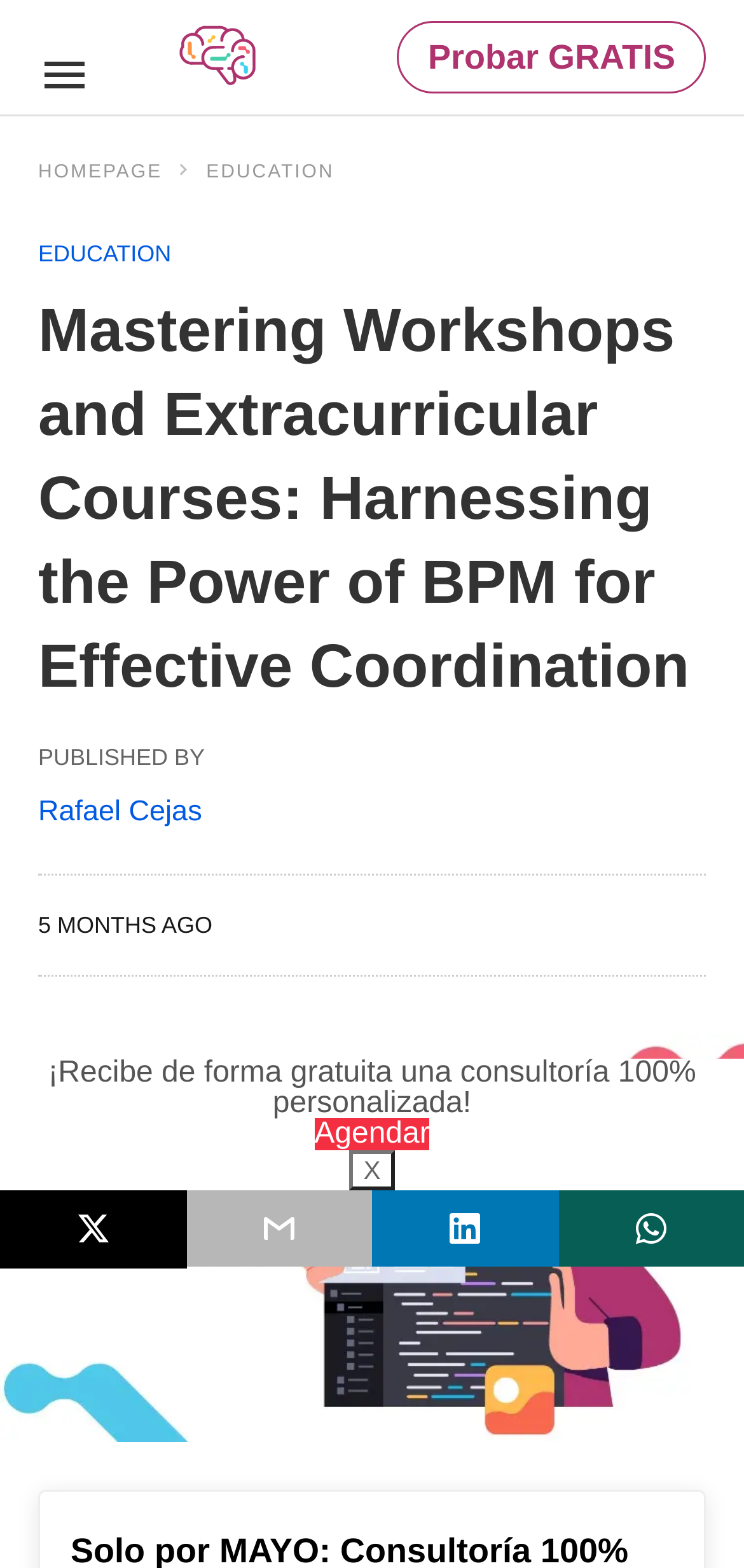Determine the bounding box coordinates of the region that needs to be clicked to achieve the task: "Explore the education section".

[0.277, 0.103, 0.449, 0.117]